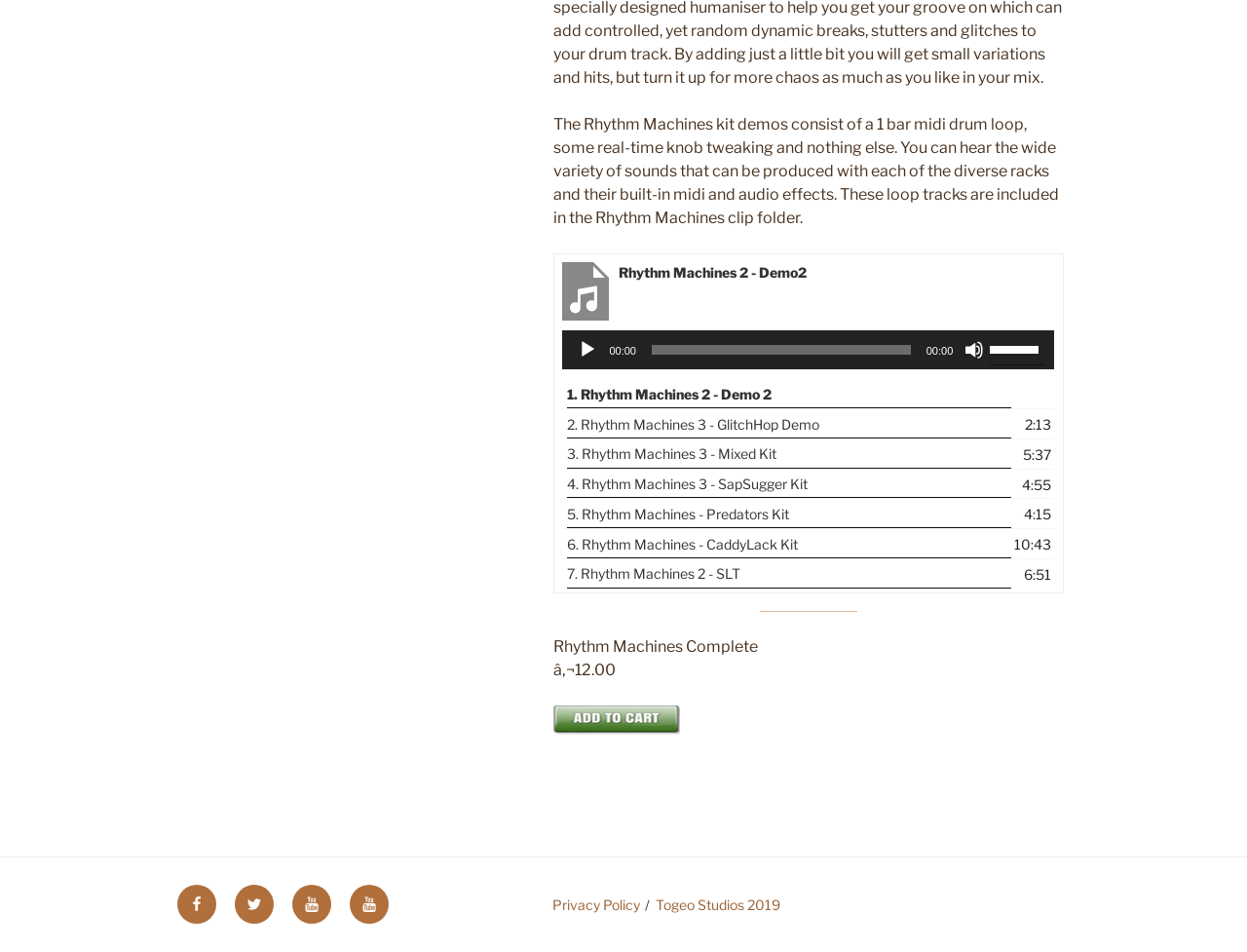Based on the element description, predict the bounding box coordinates (top-left x, top-left y, bottom-right x, bottom-right y) for the UI element in the screenshot: Togeo Studios 2019

[0.526, 0.941, 0.626, 0.959]